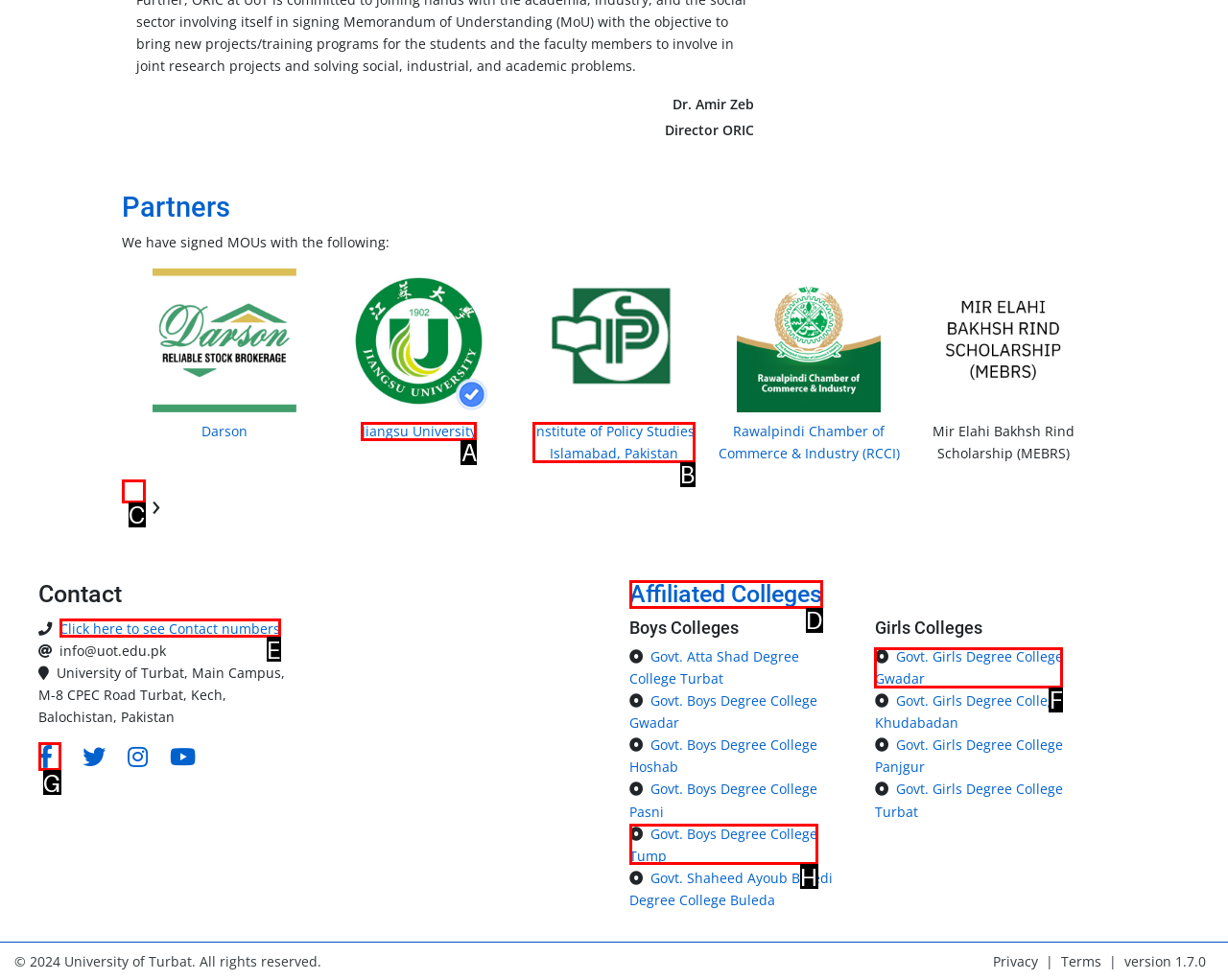Based on the description Jiangsu University, identify the most suitable HTML element from the options. Provide your answer as the corresponding letter.

A